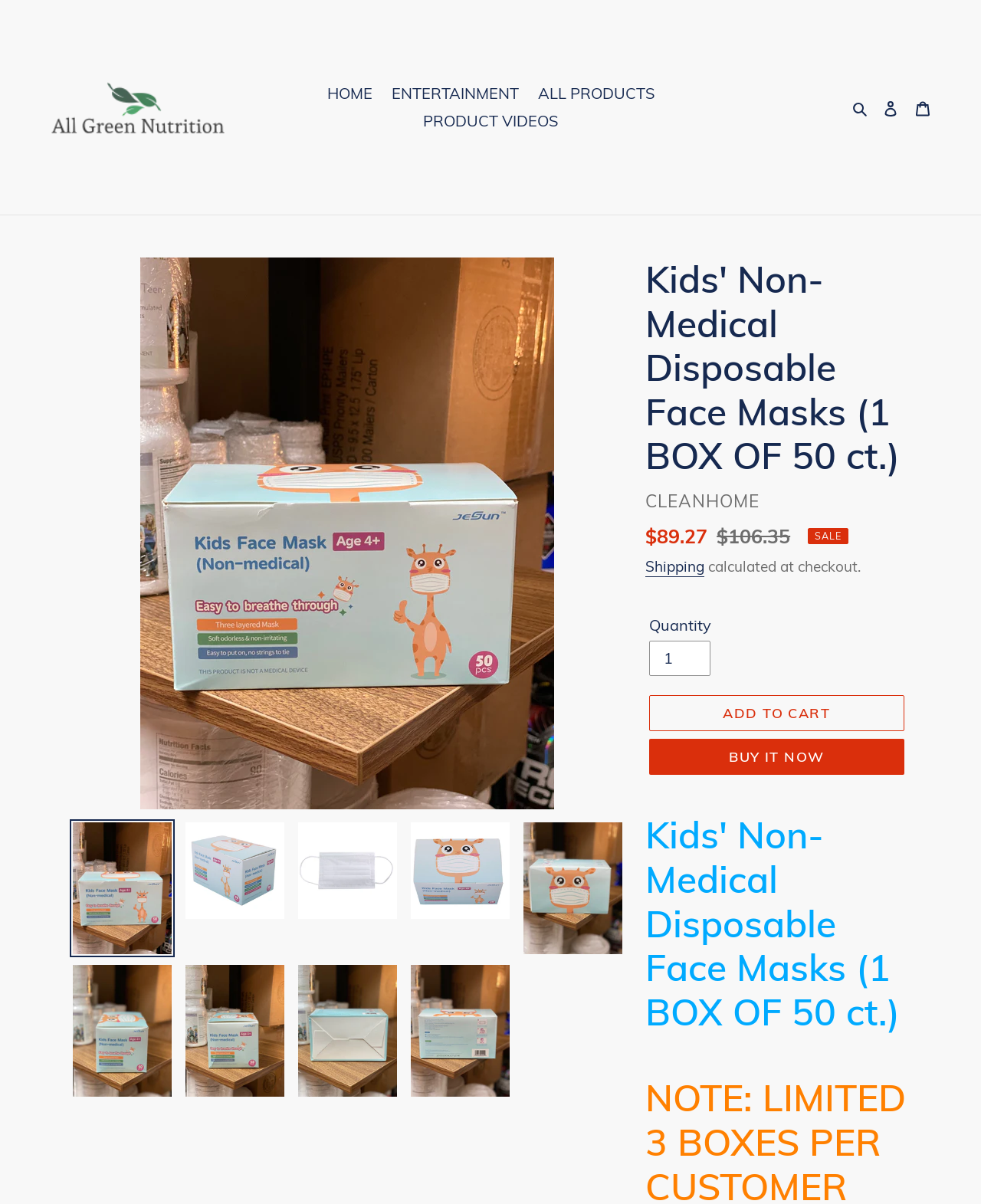Please look at the image and answer the question with a detailed explanation: What is the function of the 'Add to cart' button?

I found the function of the 'Add to cart' button by looking at its location and text. The button is located below the product description and has the text 'ADD TO CART'. This suggests that its function is to add the product to the user's cart.